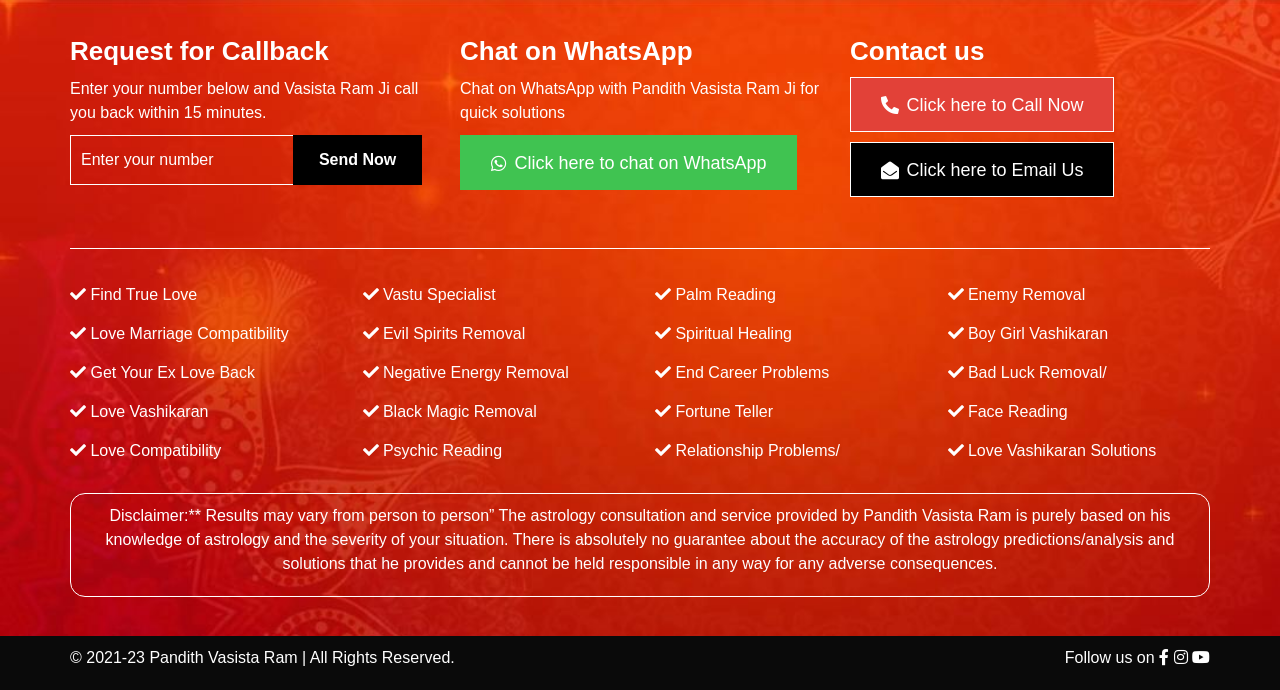Please provide the bounding box coordinates for the element that needs to be clicked to perform the following instruction: "Click here to Call Now". The coordinates should be given as four float numbers between 0 and 1, i.e., [left, top, right, bottom].

[0.664, 0.112, 0.87, 0.192]